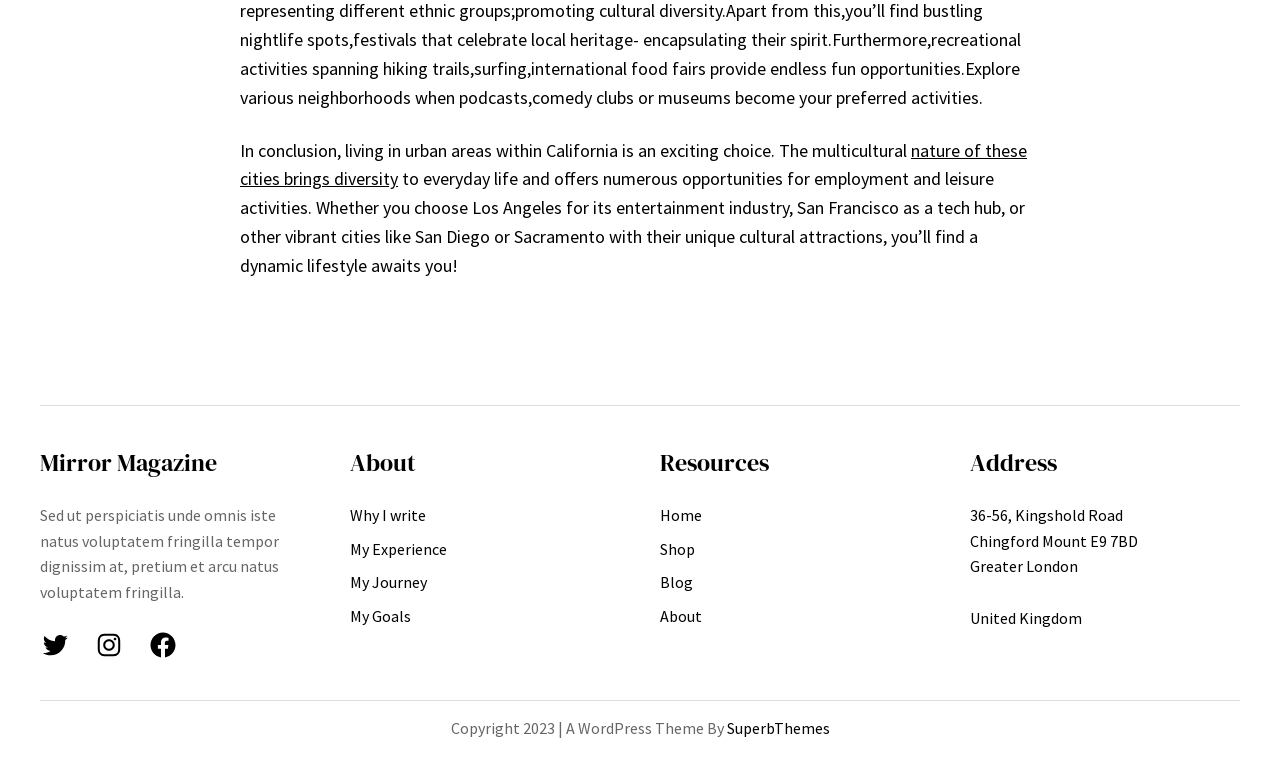What are the social media platforms linked on the webpage?
Look at the image and respond with a single word or a short phrase.

Twitter, Instagram, Facebook